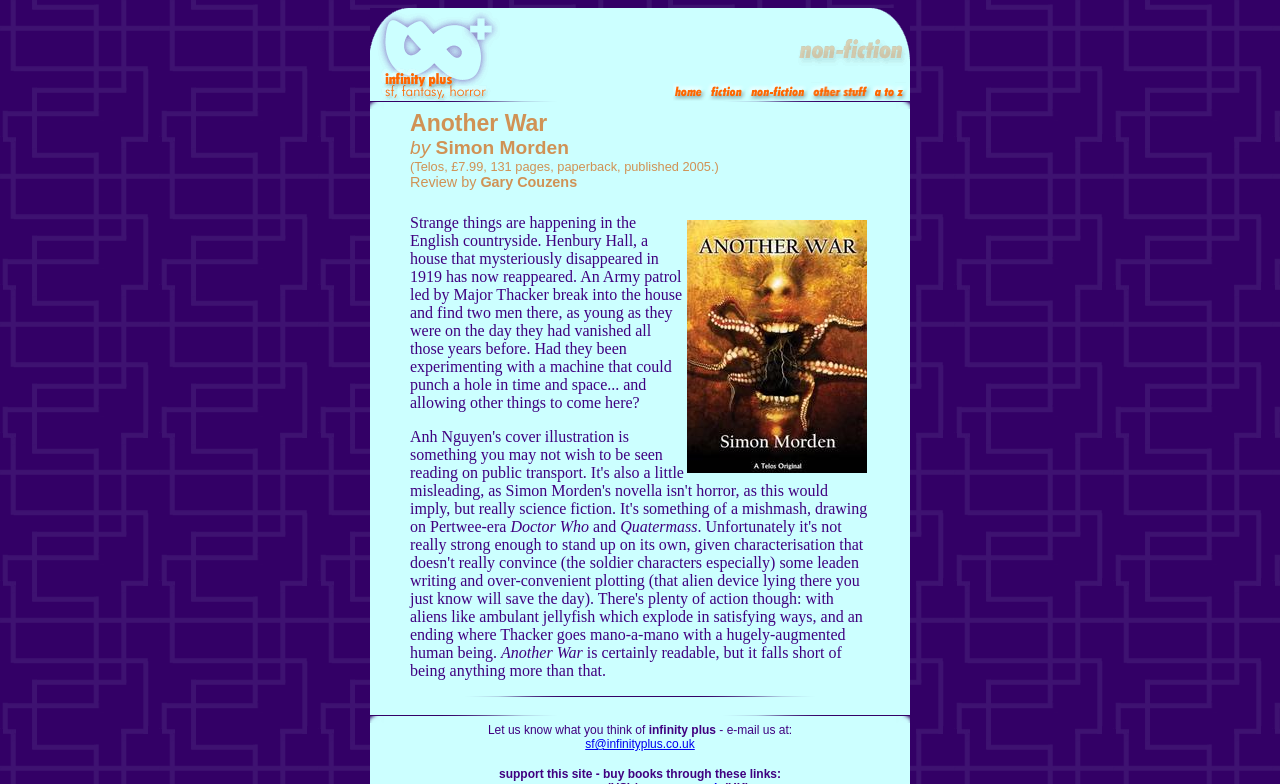Answer the question below with a single word or a brief phrase: 
What is the name of the reviewer?

Gary Couzens